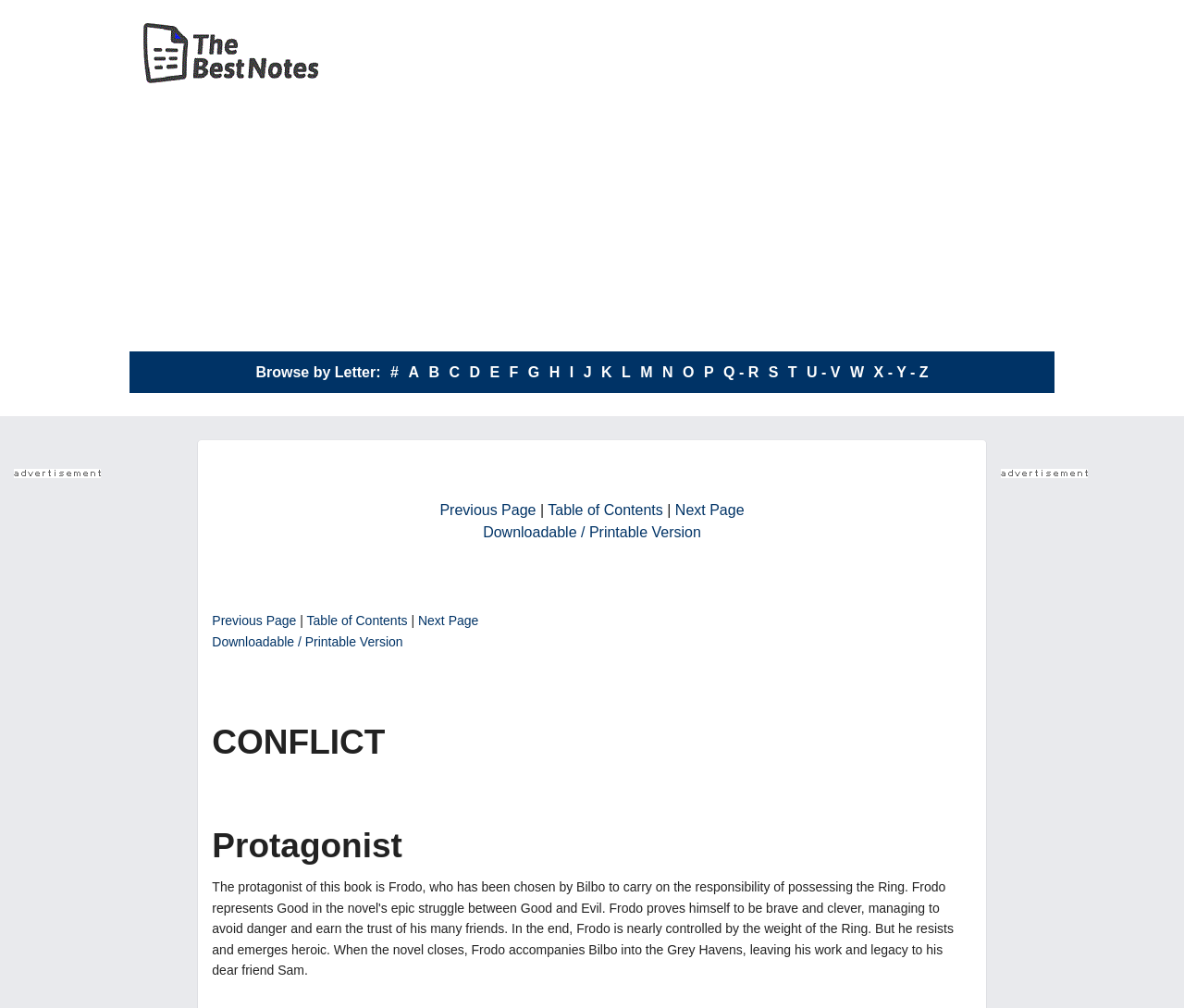Please locate the bounding box coordinates of the element that should be clicked to complete the given instruction: "Click on the 'Oracle Databases' heading".

None